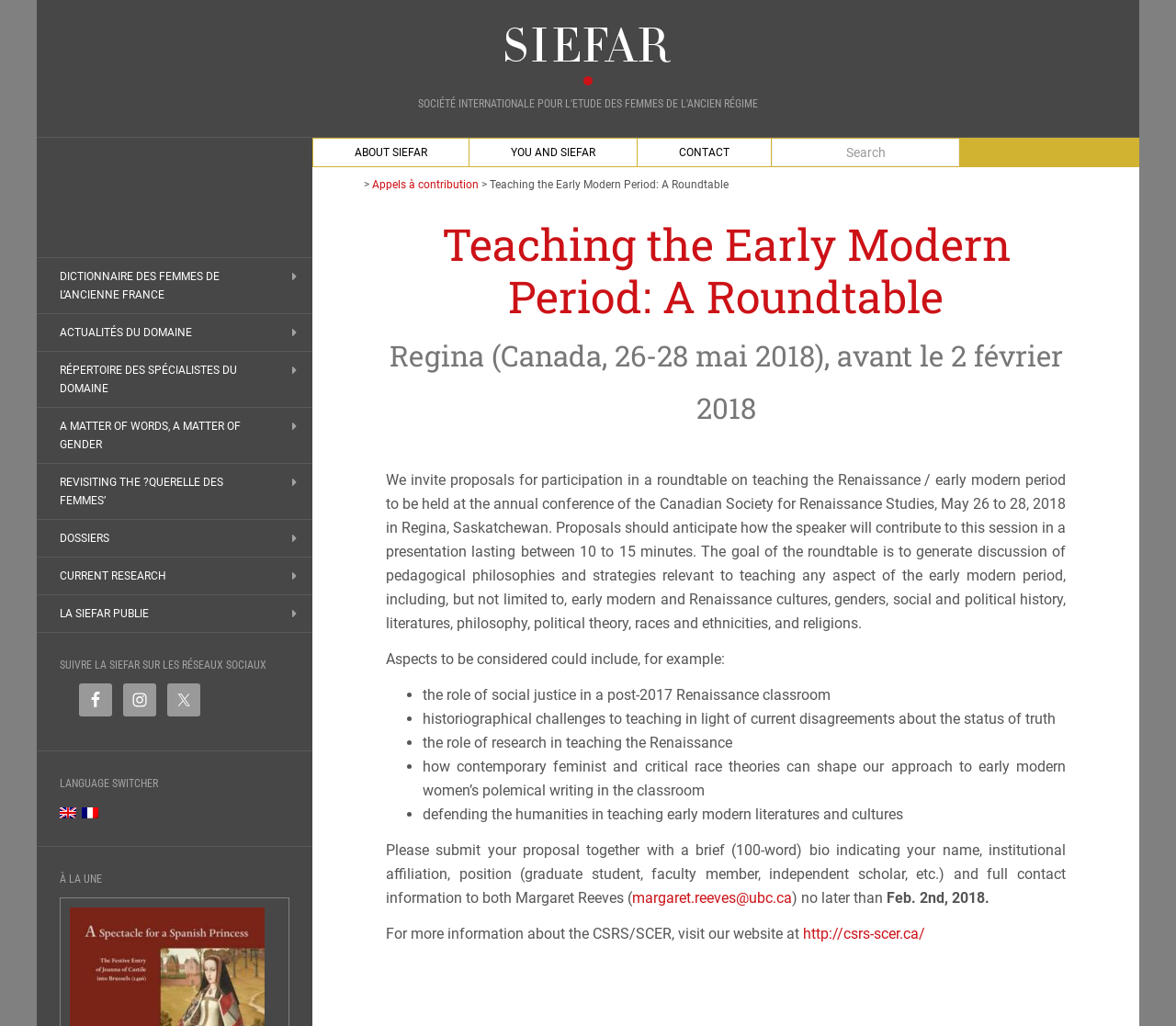What is the topic of the roundtable? Look at the image and give a one-word or short phrase answer.

Teaching the Early Modern Period